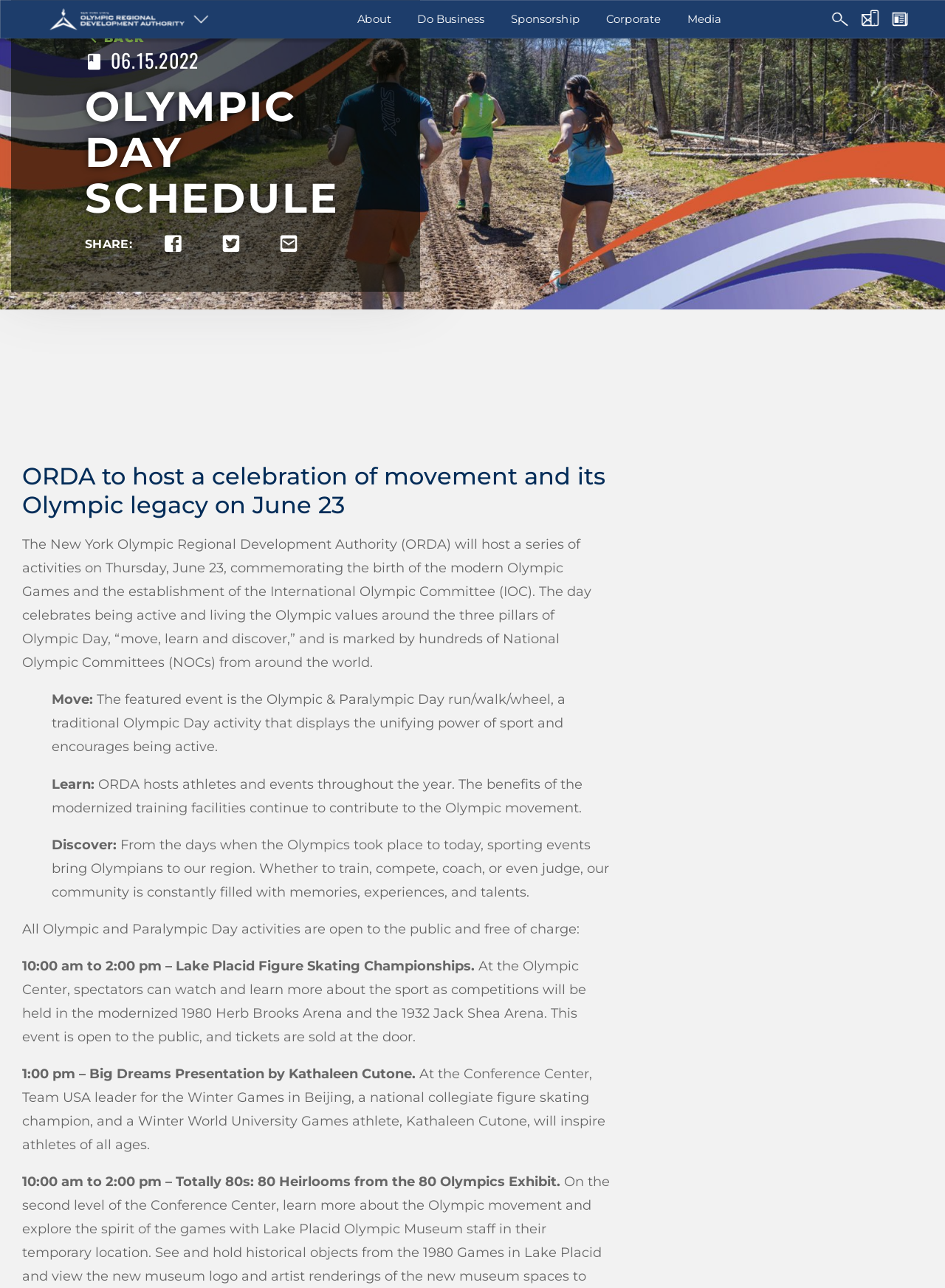Please locate the UI element described by "Lake Placid Legacy Sites" and provide its bounding box coordinates.

[0.056, 0.089, 0.246, 0.101]